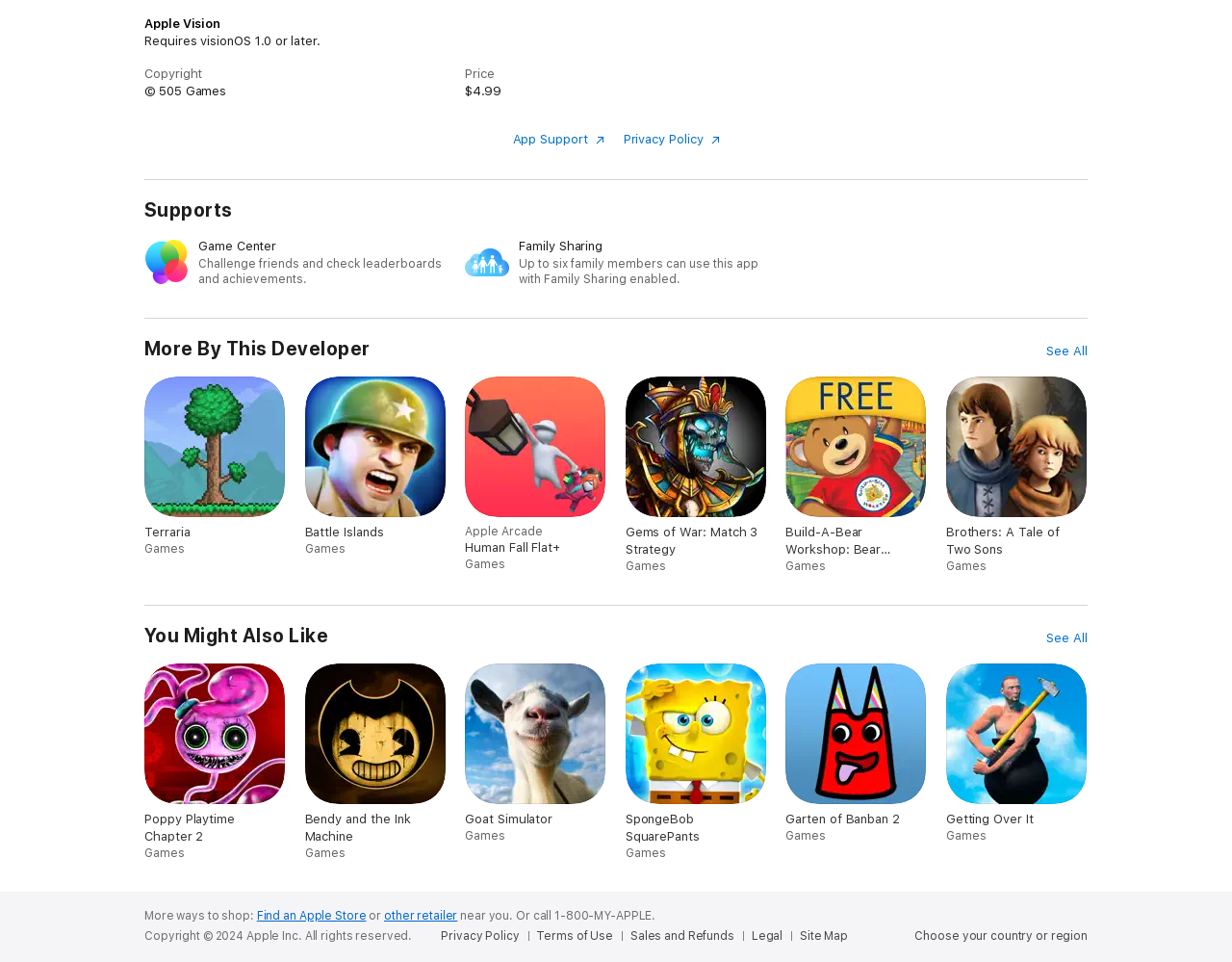Using the details from the image, please elaborate on the following question: How many family members can use this app with Family Sharing enabled?

The number of family members who can use this app with Family Sharing enabled can be found in the heading section, where it is stated as 'Up to six family members can use this app with Family Sharing enabled'.